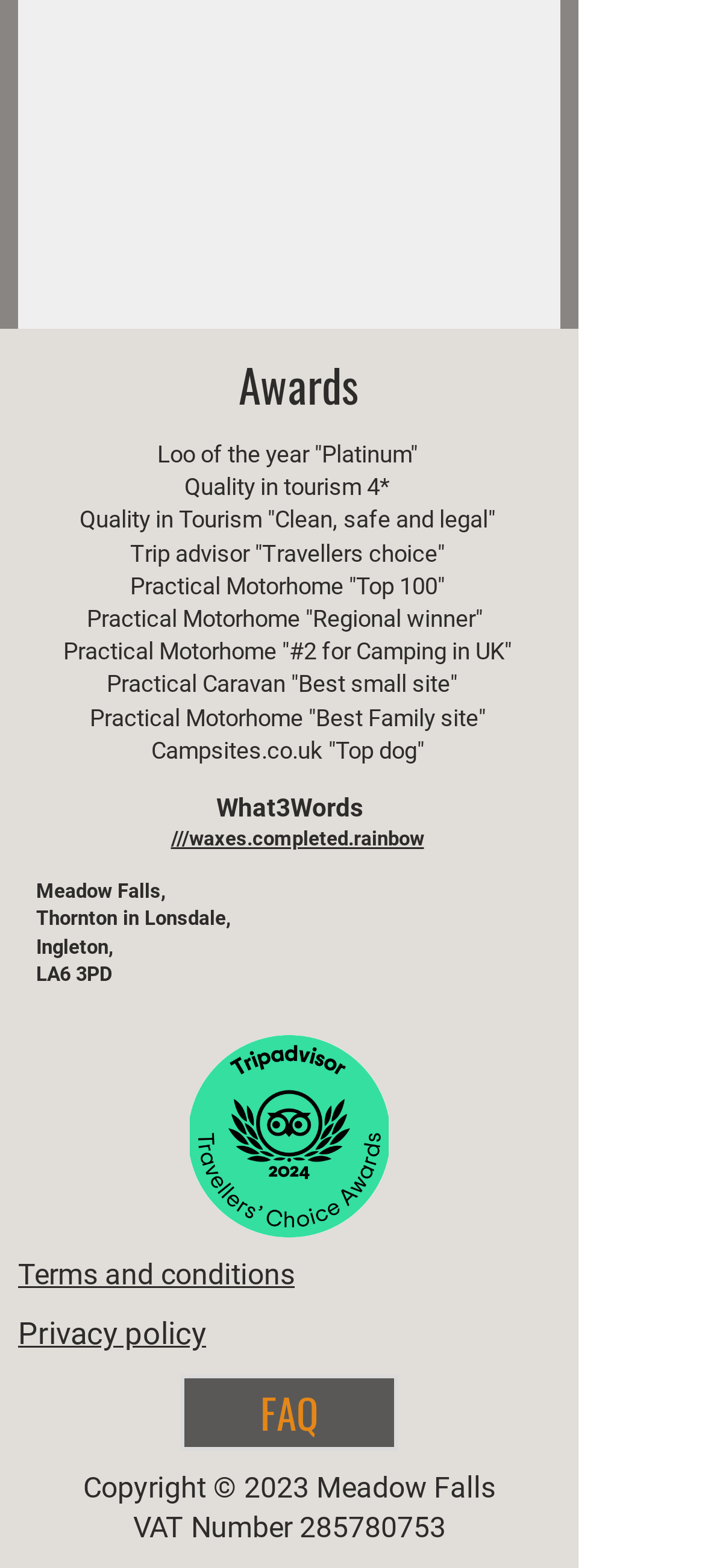Refer to the screenshot and answer the following question in detail:
How many social media links are available?

The social media links can be found in the list element with the text 'Social Bar', which contains three link elements: 'Instagram', 'Facebook Reflection', and 'Trip Advisor App Icon'. Therefore, there are three social media links available.